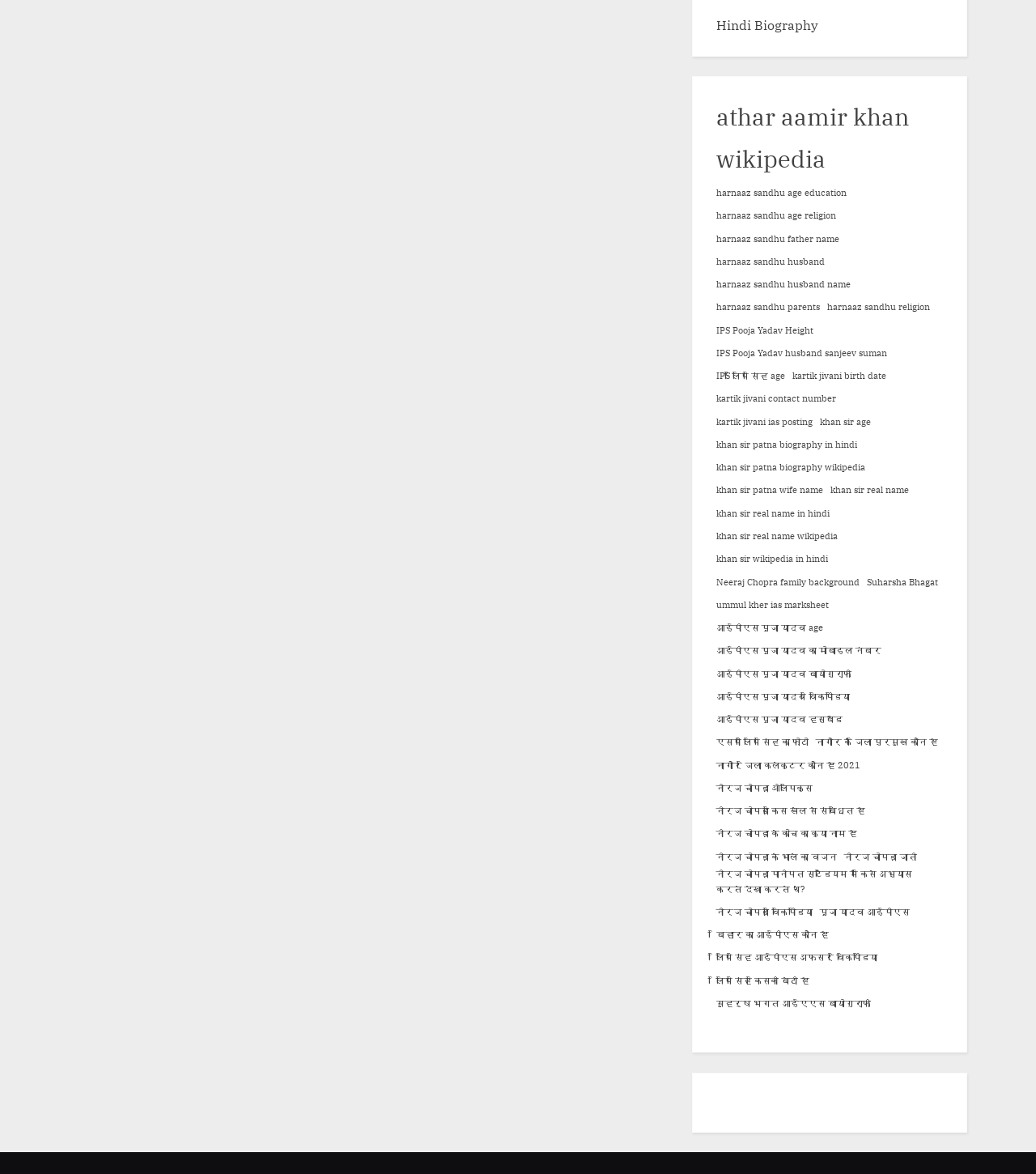Please determine the bounding box coordinates for the element that should be clicked to follow these instructions: "Check out Suharsha Bhagat's biography".

[0.691, 0.848, 0.841, 0.861]